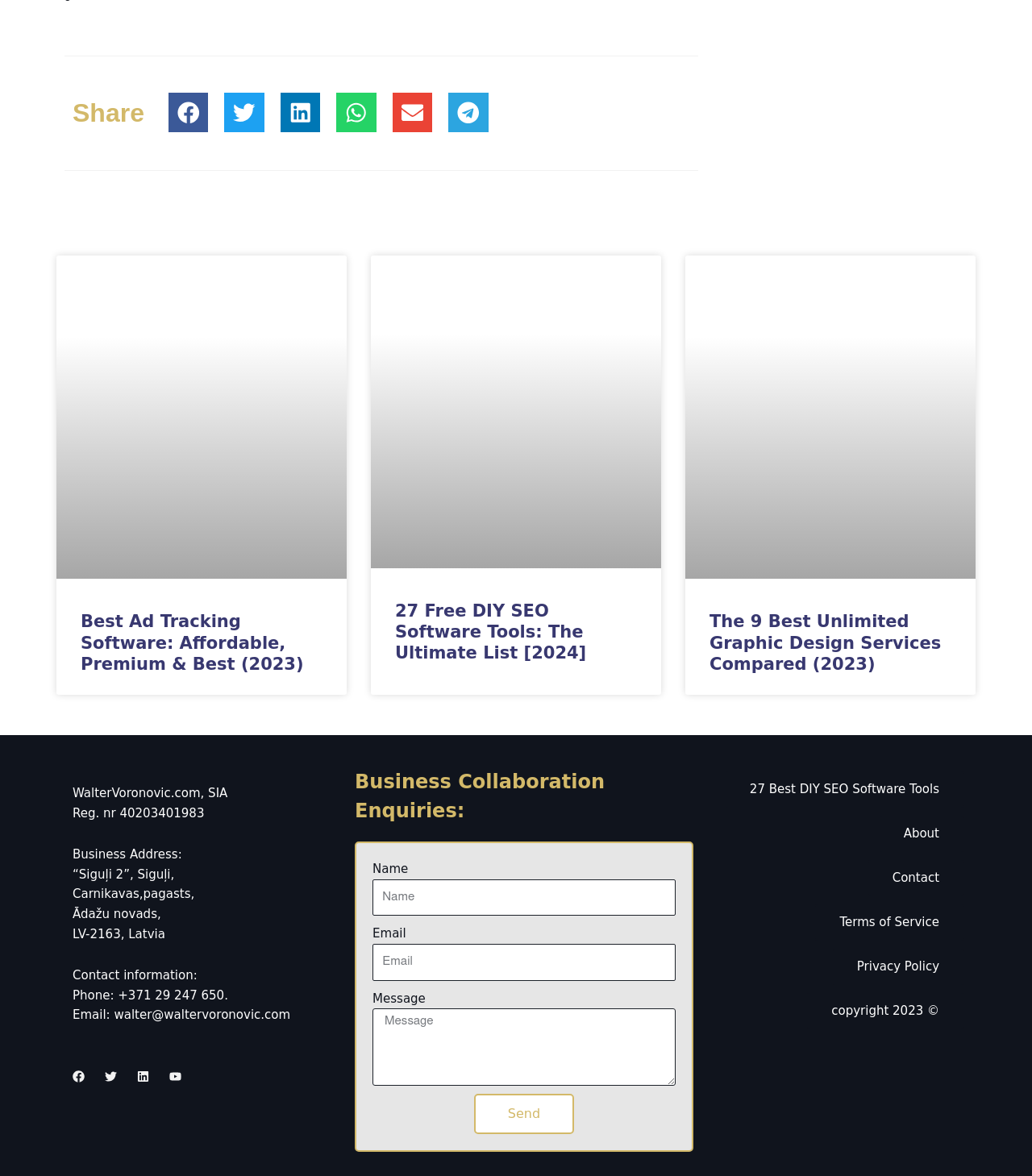Find the bounding box coordinates of the element to click in order to complete this instruction: "Share on Facebook". The bounding box coordinates must be four float numbers between 0 and 1, denoted as [left, top, right, bottom].

[0.163, 0.079, 0.202, 0.113]